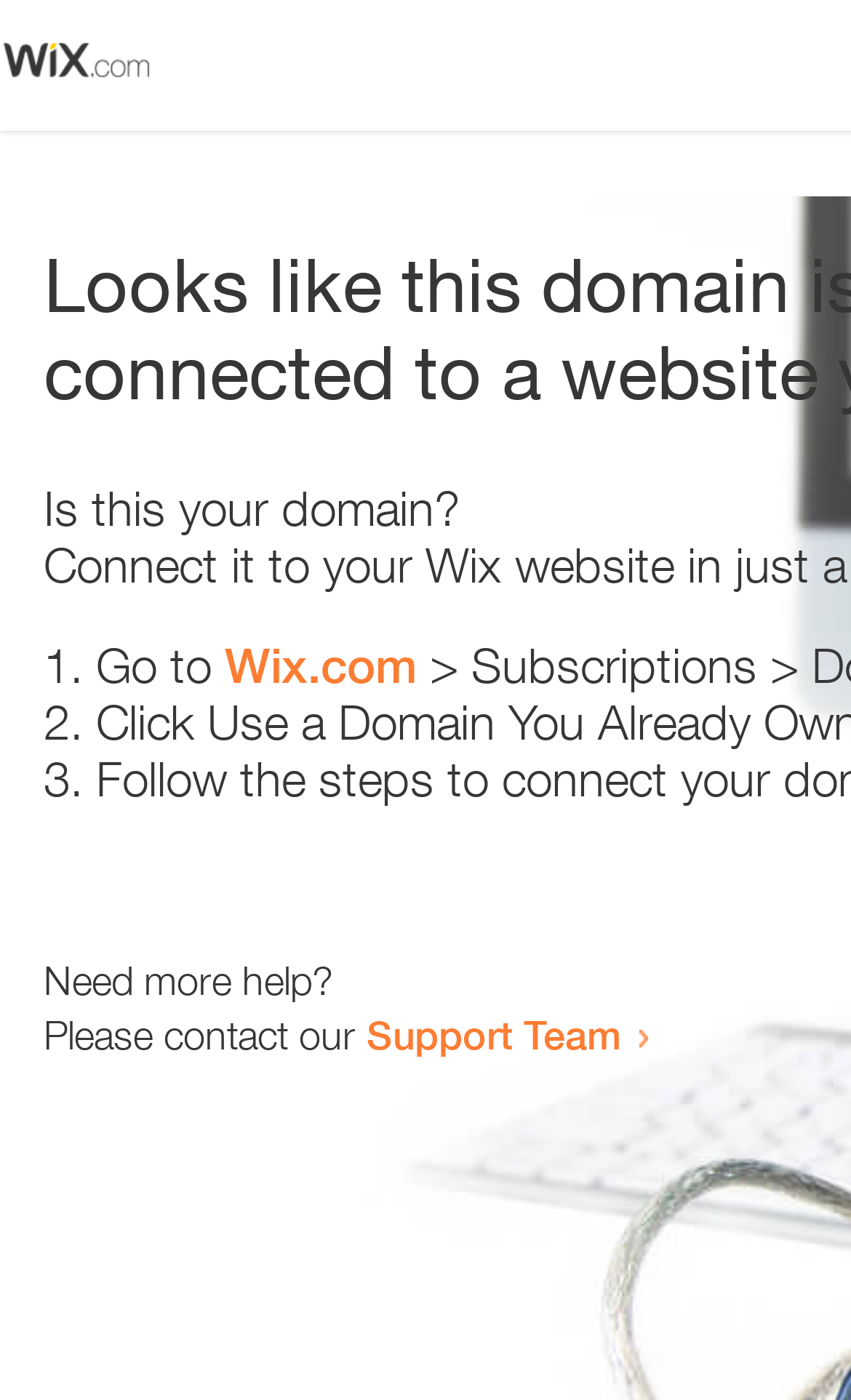Identify the bounding box coordinates for the UI element that matches this description: "Wix.com".

[0.264, 0.455, 0.49, 0.496]